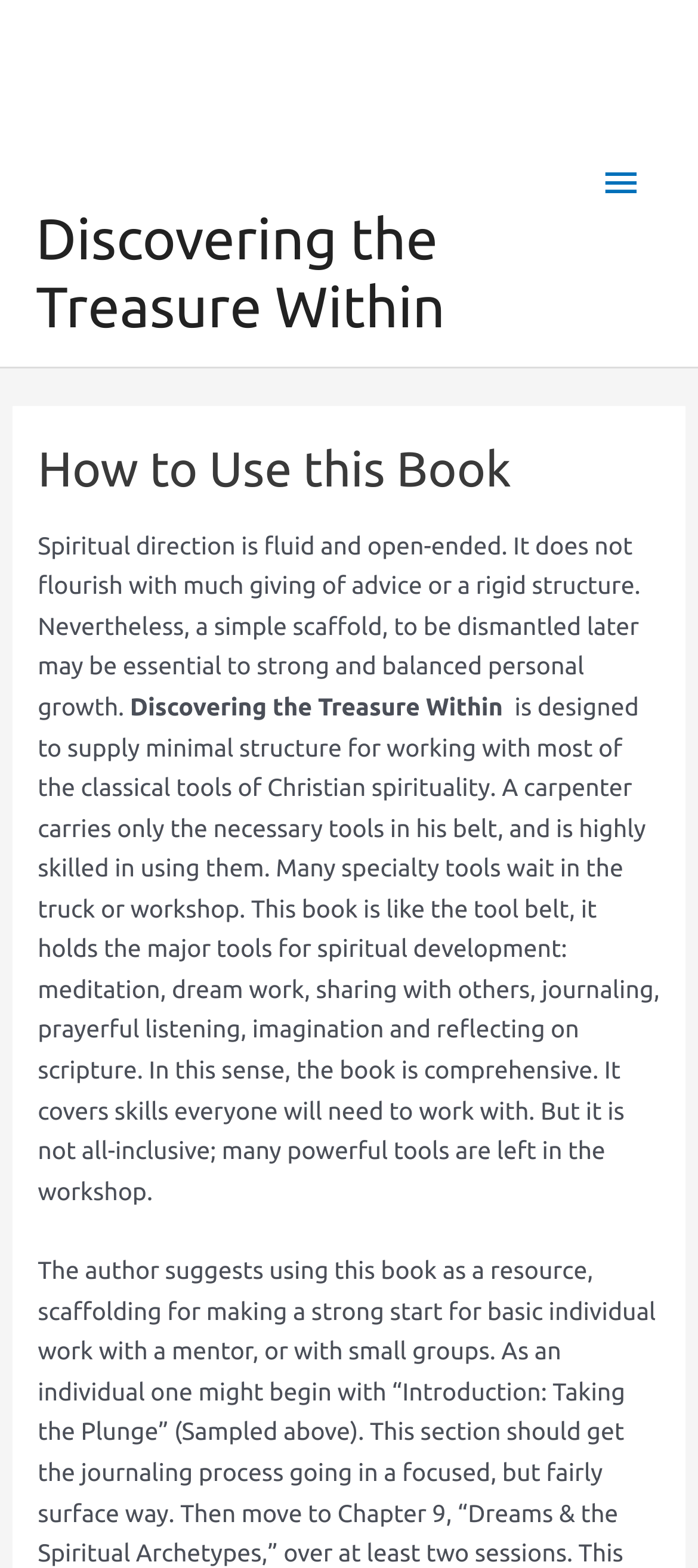Extract the text of the main heading from the webpage.

How to Use this Book